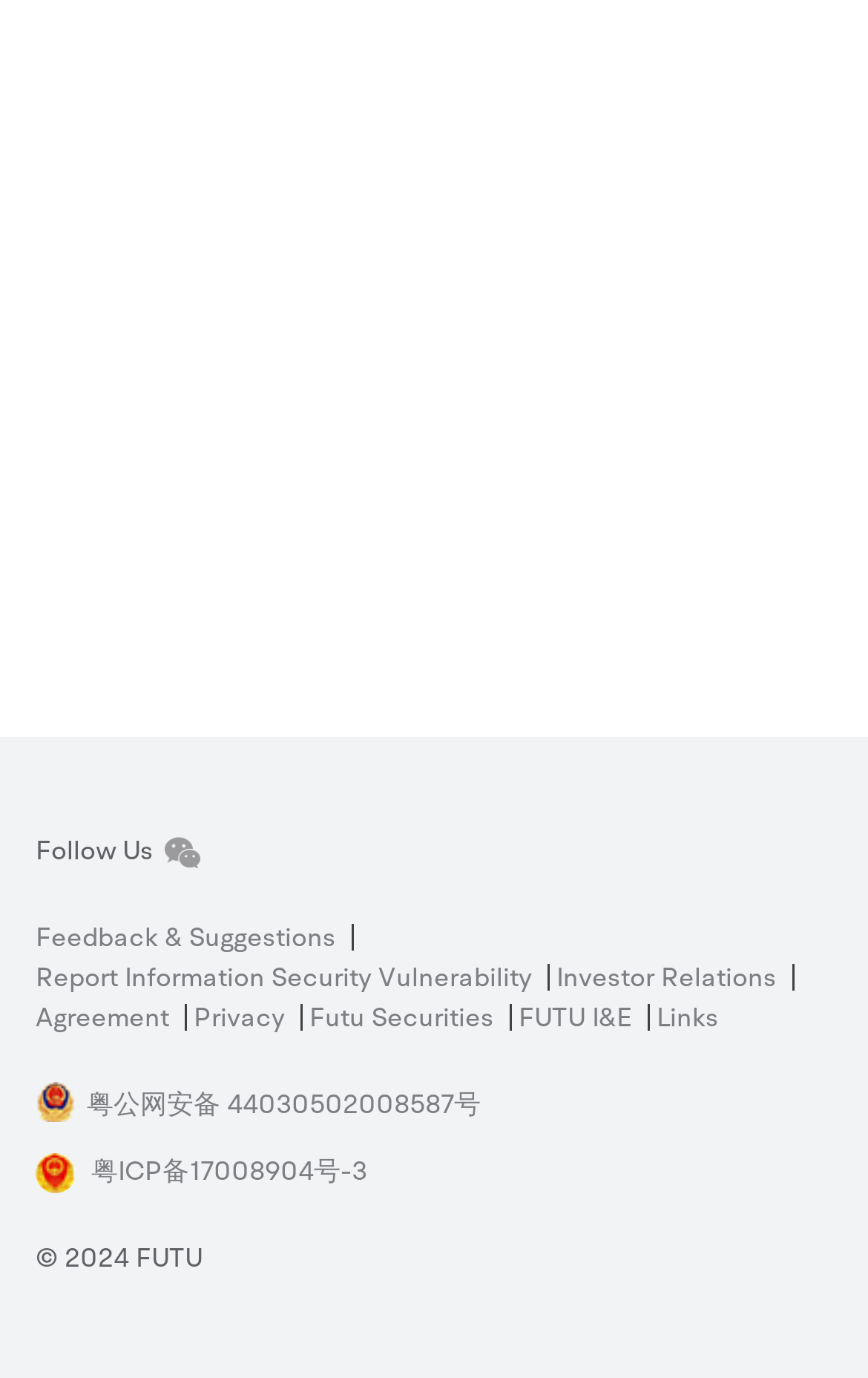Find the bounding box coordinates of the element to click in order to complete the given instruction: "View BYD COMPANY stock information."

[0.041, 0.013, 0.959, 0.103]